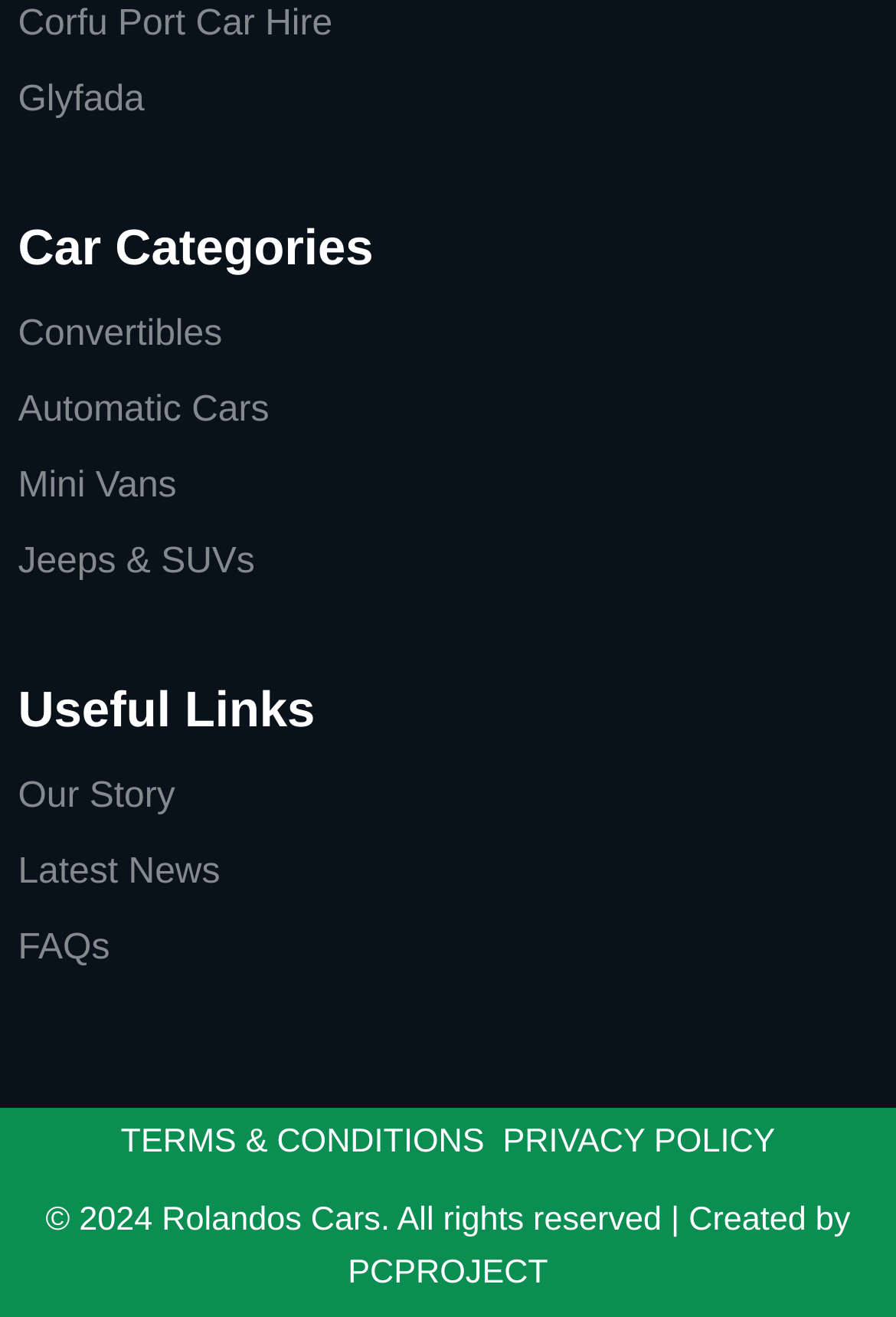Give a short answer using one word or phrase for the question:
What is the name of the company?

Rolandos Cars